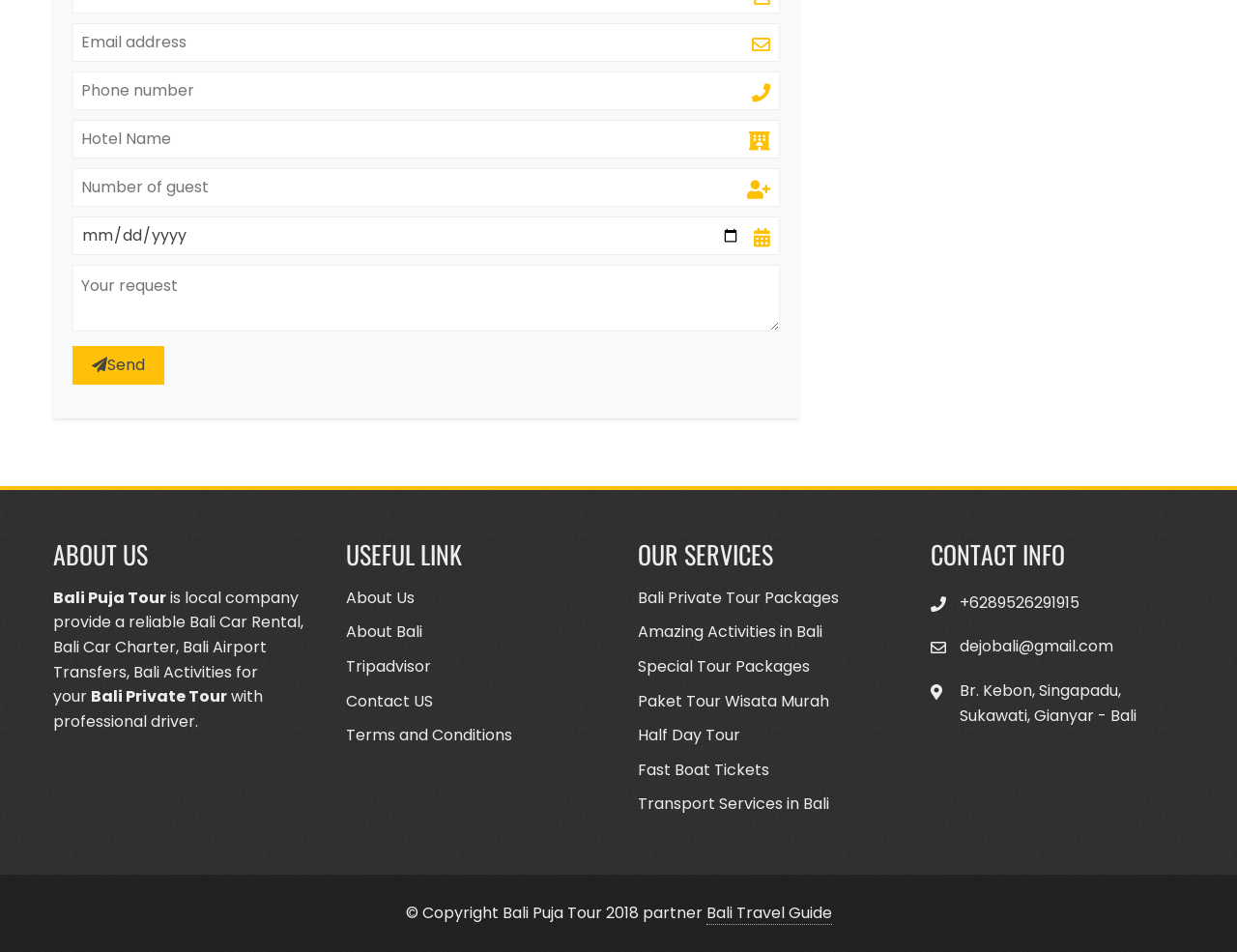Answer the question in a single word or phrase:
How many textboxes are there in the form?

4